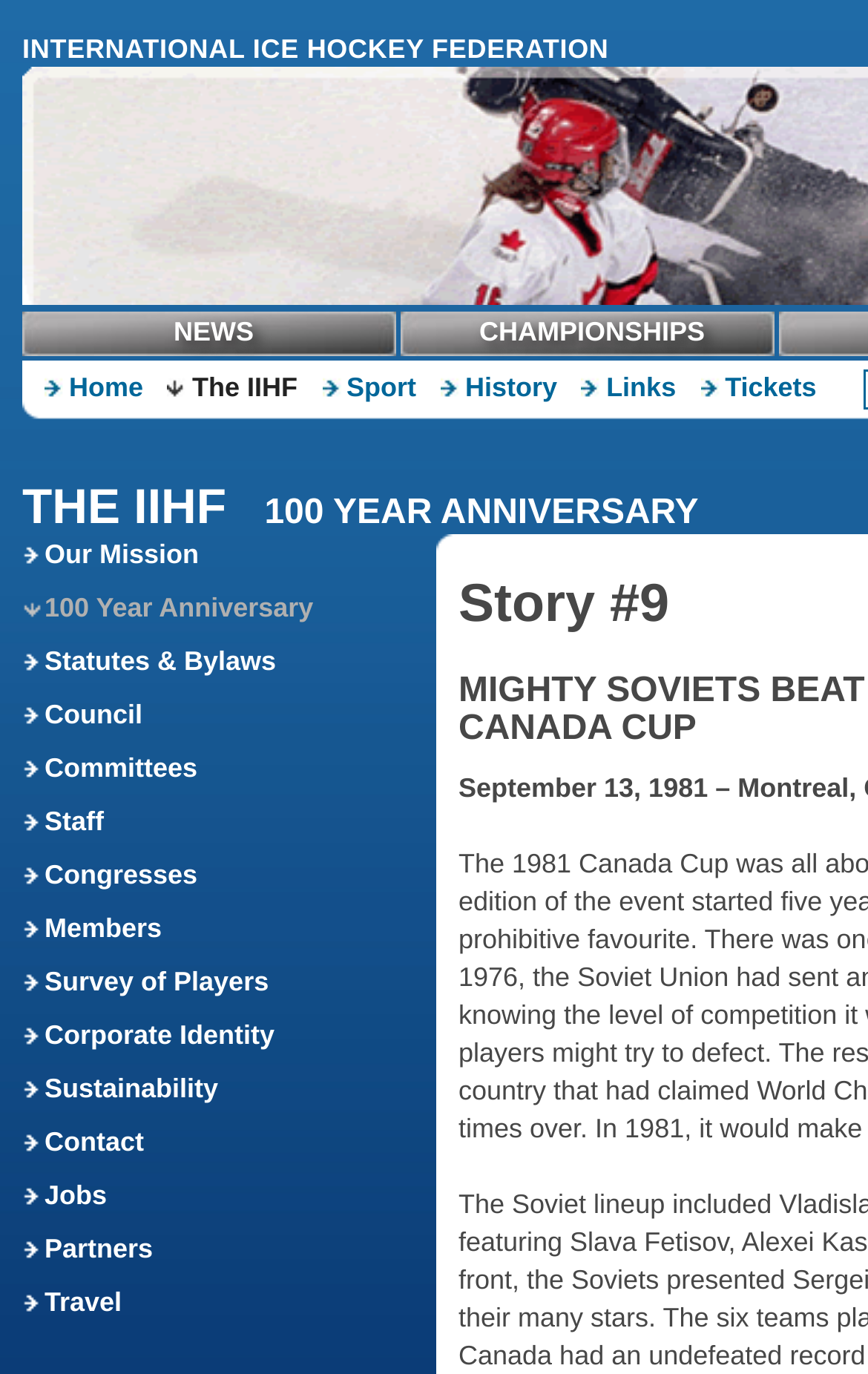Please respond in a single word or phrase: 
Is there an image at the bottom of the page?

Yes